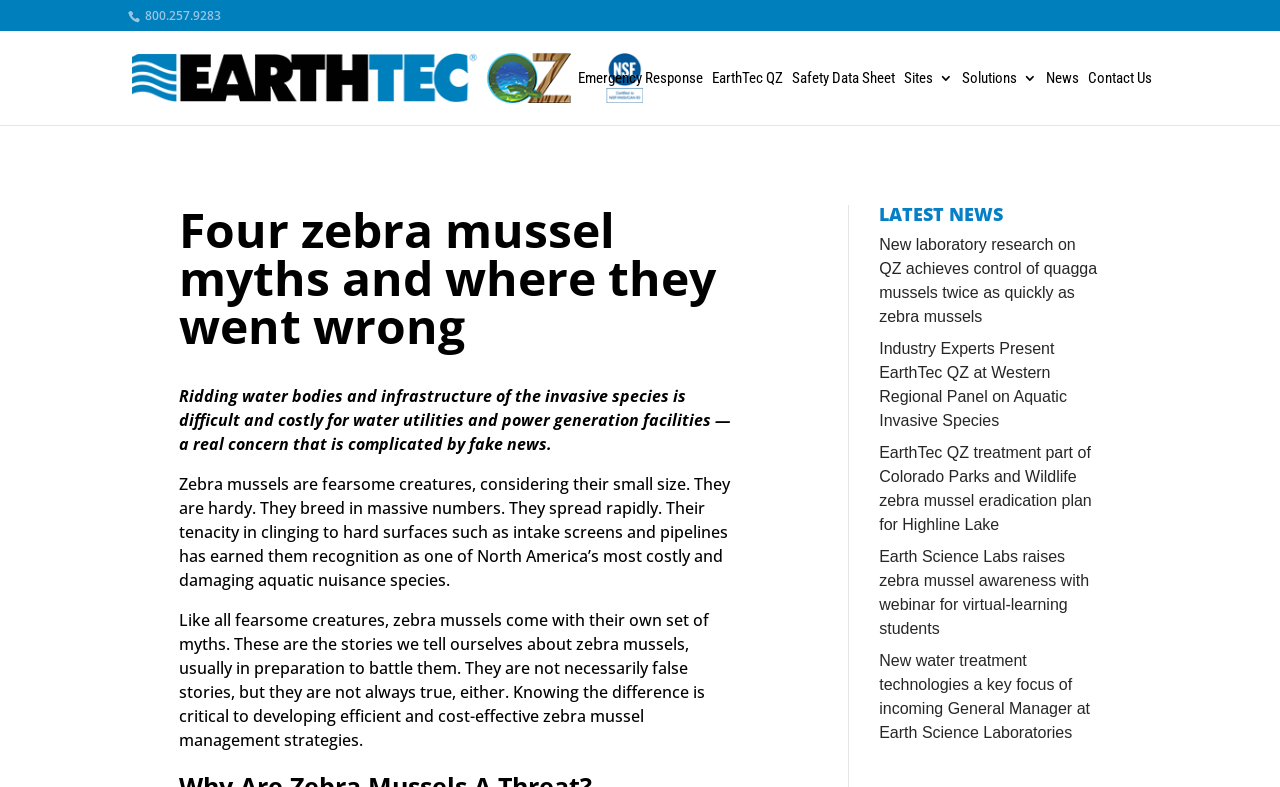Describe the webpage meticulously, covering all significant aspects.

The webpage is about zebra mussel myths and their management strategies. At the top left, there is a link to a phone number, "800.257.9283", and next to it, a link to "EarthTec QZ" with an accompanying image. Below these links, there are several navigation links, including "Emergency Response", "Safety Data Sheet", "Sites 3", "Solutions 3", "News", and "Contact Us", arranged horizontally across the page.

The main content of the page is divided into two sections. The first section has a heading "Four zebra mussel myths and where they went wrong" and consists of three paragraphs of text. The first paragraph discusses the difficulty and cost of removing zebra mussels from water bodies and infrastructure. The second paragraph describes the characteristics of zebra mussels, such as their hardiness, rapid breeding, and ability to cling to surfaces. The third paragraph introduces the concept of myths surrounding zebra mussels and the importance of knowing the truth in developing effective management strategies.

The second section has a heading "LATEST NEWS" and features five links to news articles, including "New laboratory research on QZ achieves control of quagga mussels twice as quickly as zebra mussels", "Industry Experts Present EarthTec QZ at Western Regional Panel on Aquatic Invasive Species", and others. These links are arranged vertically below the heading.